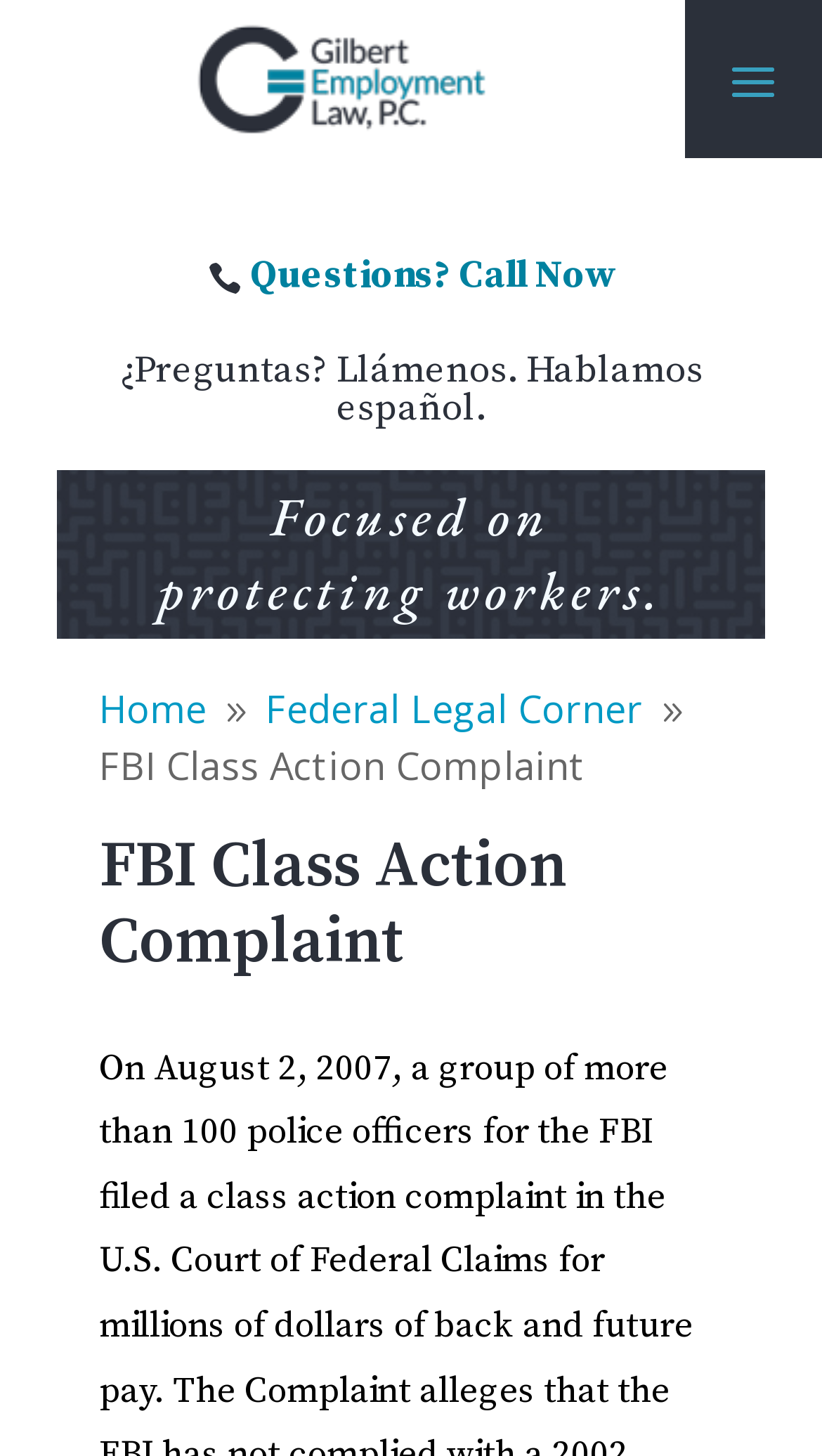What is the name of the law firm?
Look at the image and answer the question with a single word or phrase.

Gilbert Employment Law, P.C.